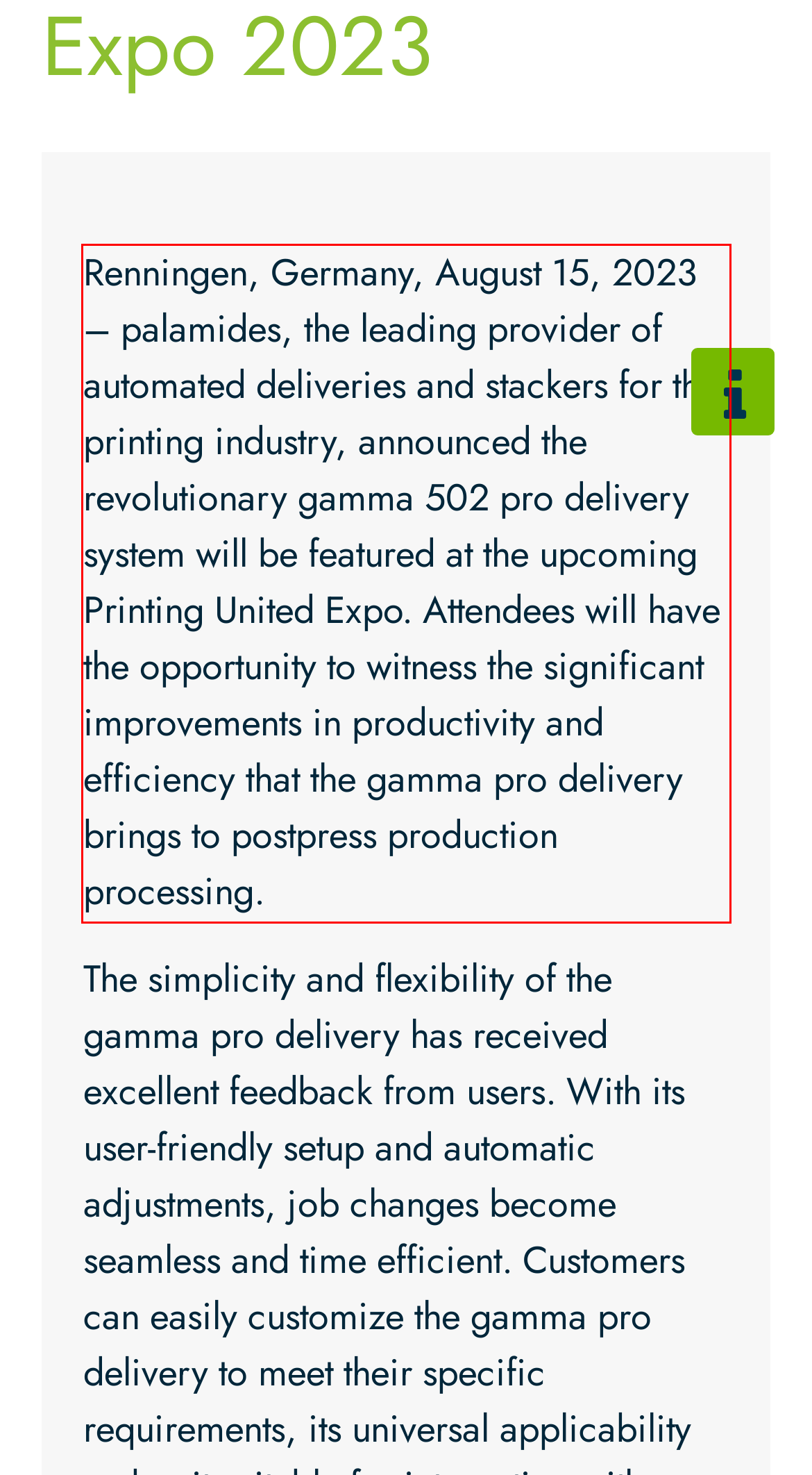Identify the red bounding box in the webpage screenshot and perform OCR to generate the text content enclosed.

Renningen, Germany, August 15, 2023 – palamides, the leading provider of automated deliveries and stackers for the printing industry, announced the revolutionary gamma 502 pro delivery system will be featured at the upcoming Printing United Expo. Attendees will have the opportunity to witness the significant improvements in productivity and efficiency that the gamma pro delivery brings to postpress production processing.